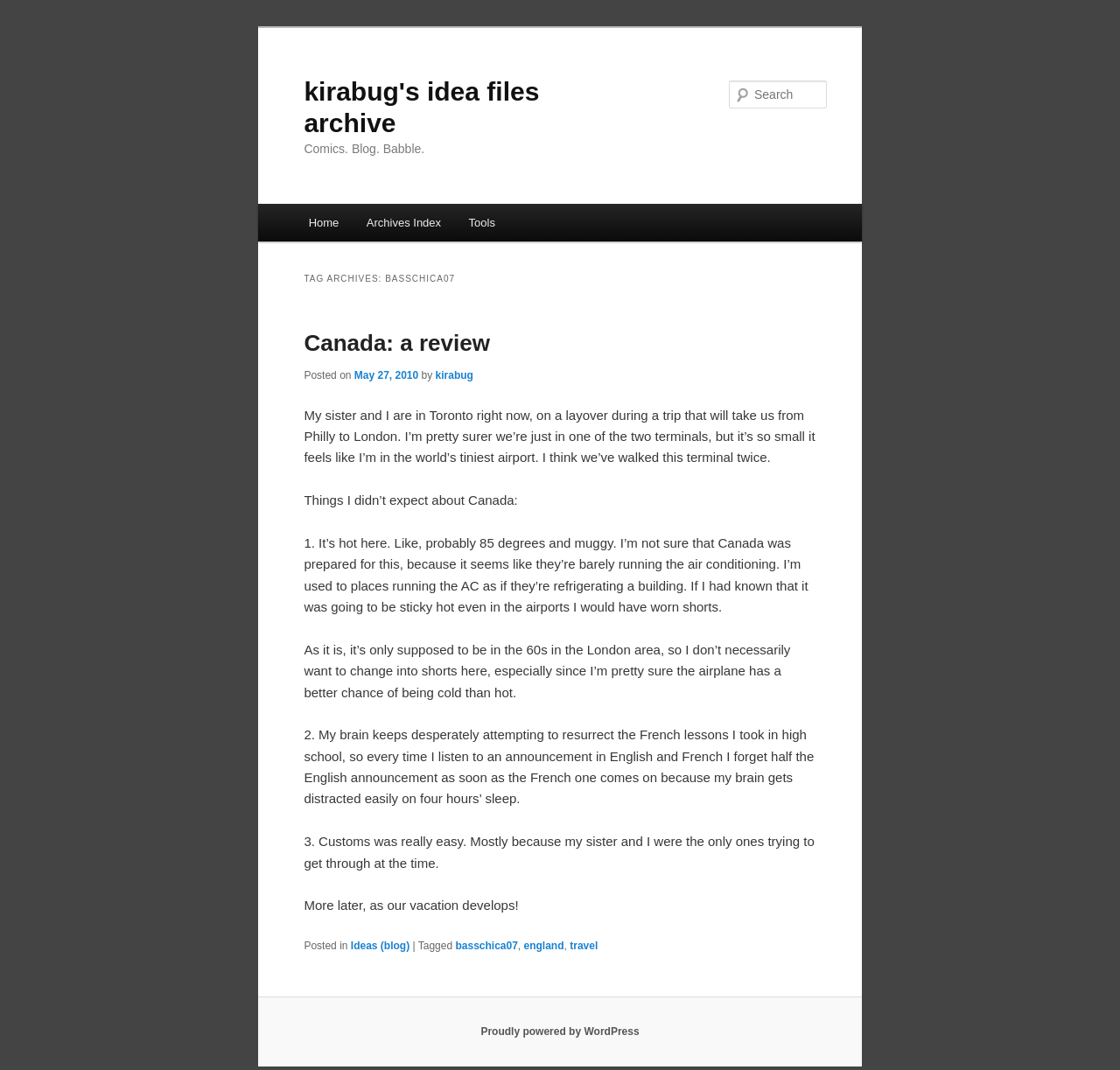Locate the bounding box coordinates of the clickable region to complete the following instruction: "Check the Tools page."

[0.406, 0.19, 0.454, 0.226]